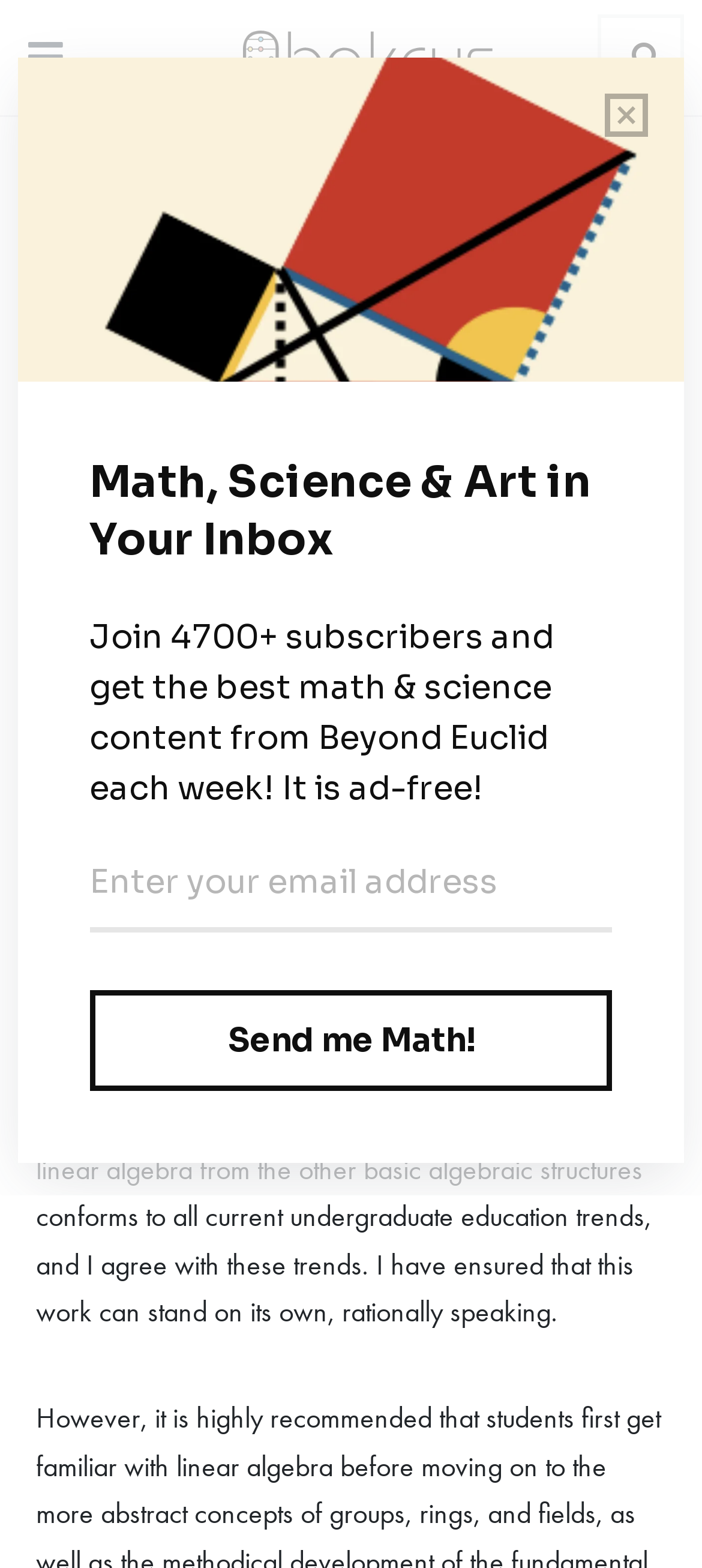What is the name of the logo?
Using the image, provide a concise answer in one word or a short phrase.

Abakcus Logo